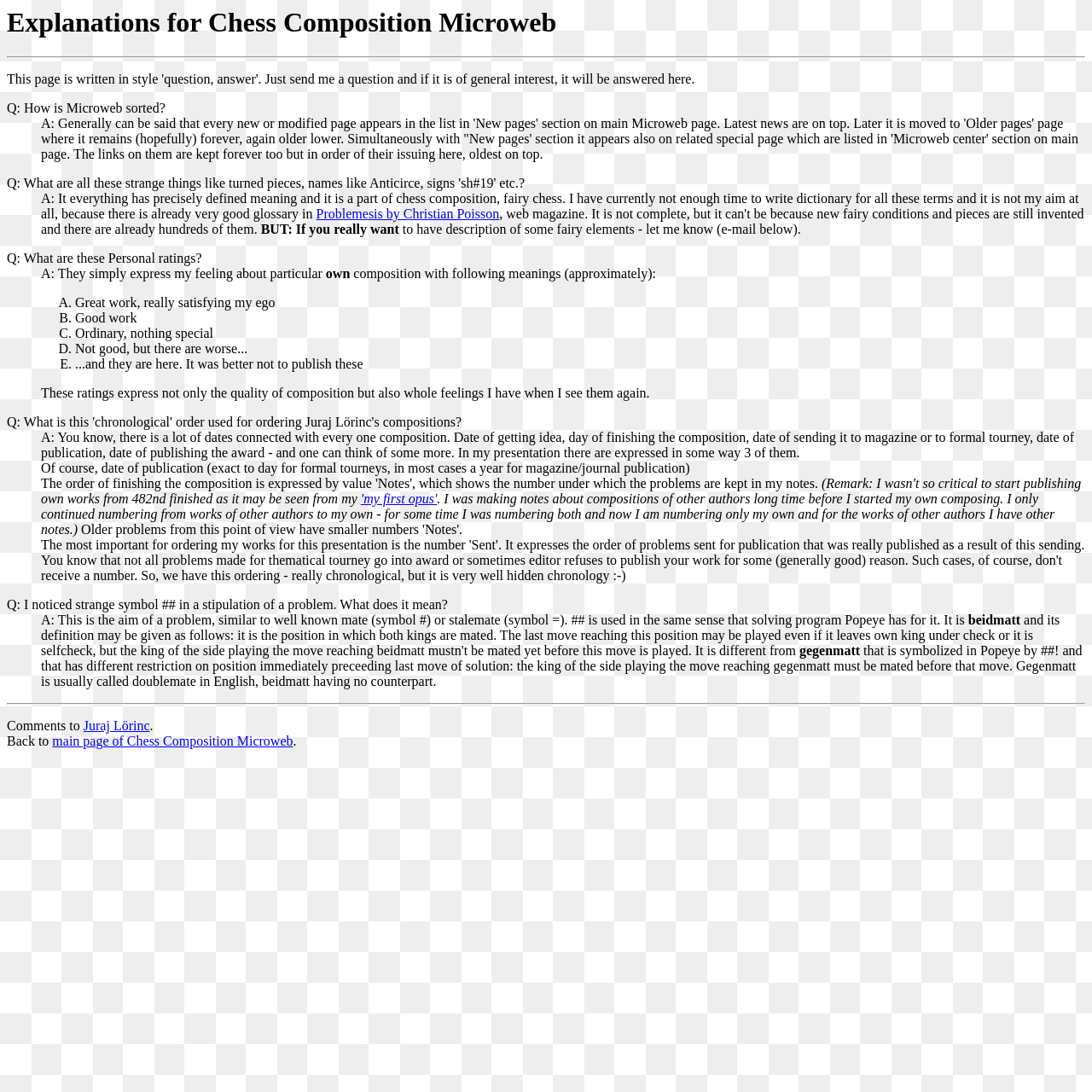Who is the author of the comments section?
Provide a comprehensive and detailed answer to the question.

The comments section is attributed to Juraj Lörinc, as indicated by the link 'Juraj Lörinc' at the bottom of the webpage.